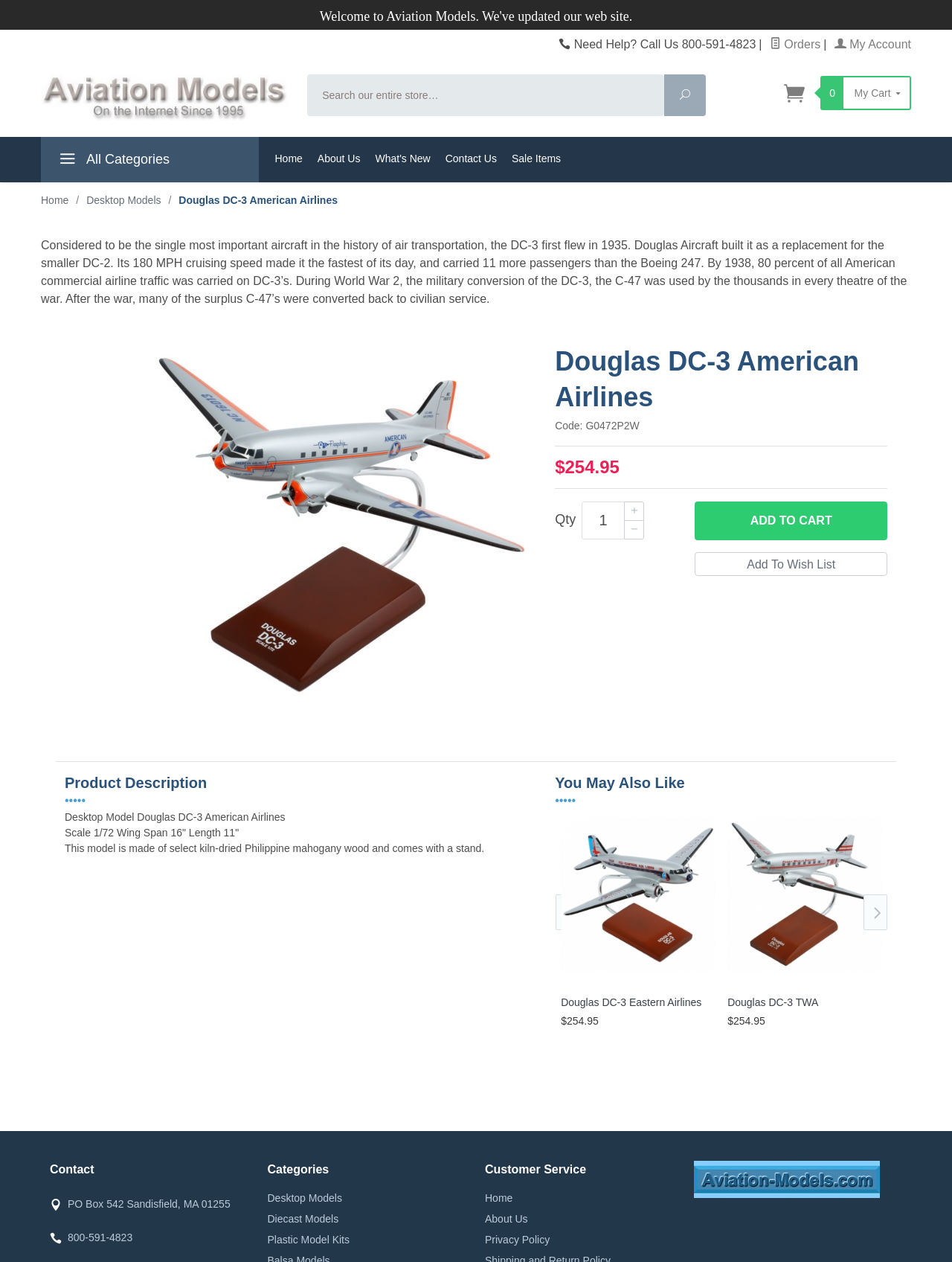What is the title or heading displayed on the webpage?

Douglas DC-3 American Airlines